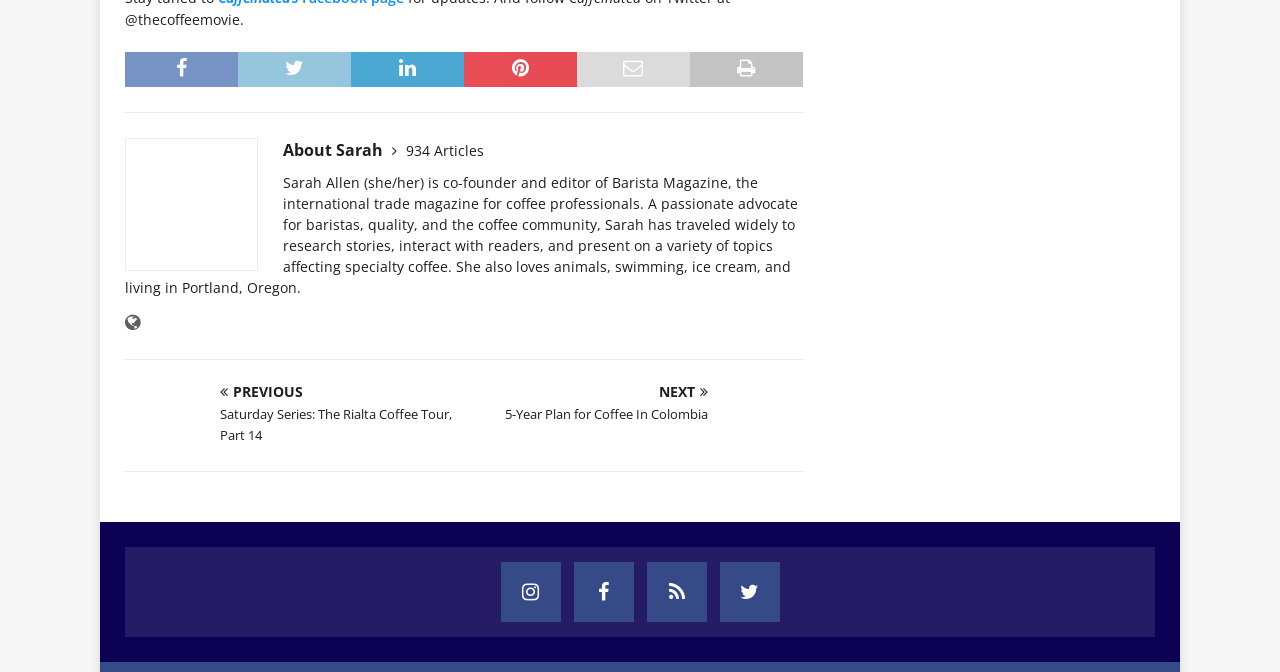Identify the bounding box of the UI element described as follows: "934 Articles". Provide the coordinates as four float numbers in the range of 0 to 1 [left, top, right, bottom].

[0.317, 0.21, 0.378, 0.238]